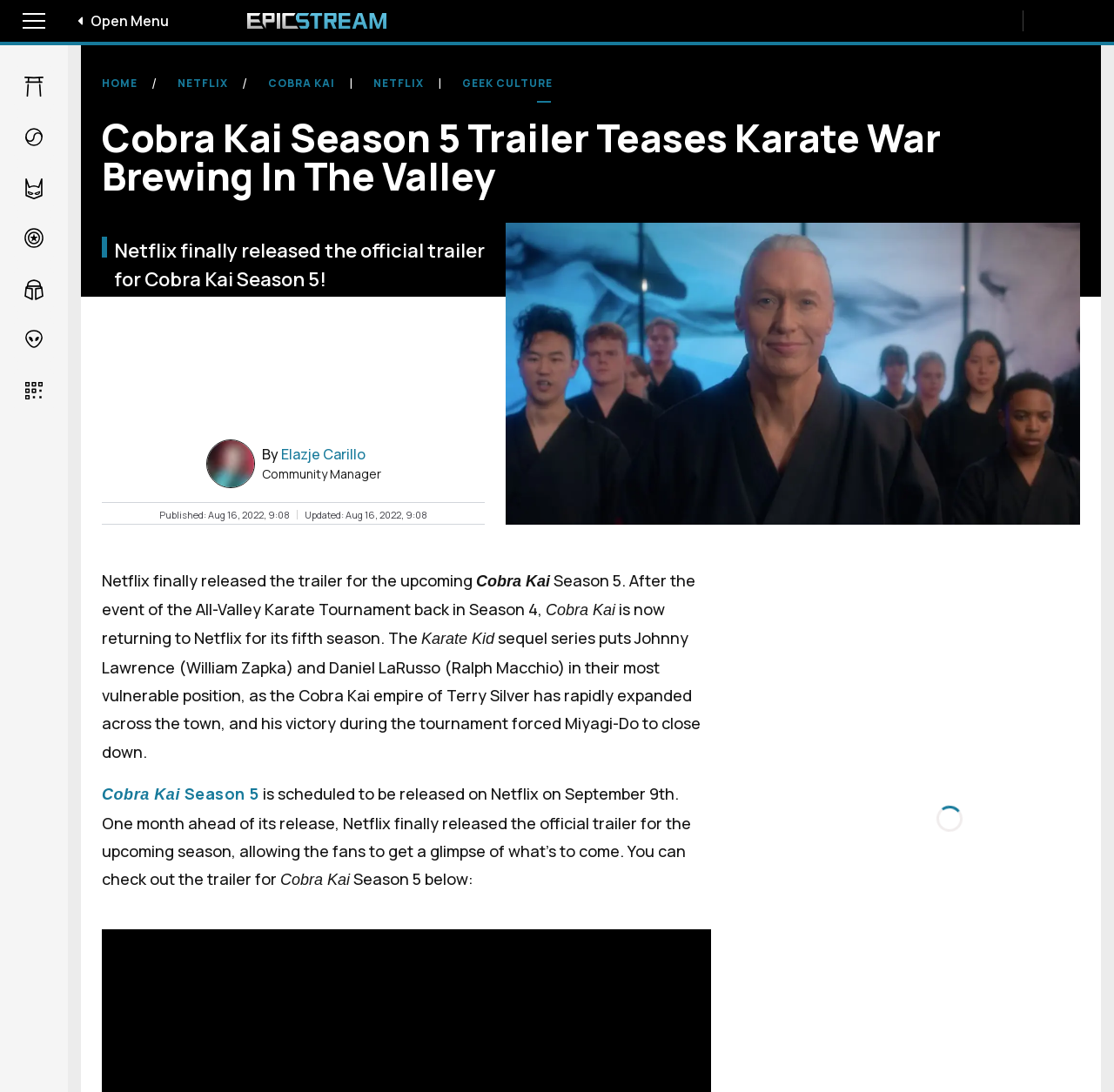What is the name of the character played by William Zabka in Cobra Kai?
Based on the image, provide a one-word or brief-phrase response.

Johnny Lawrence